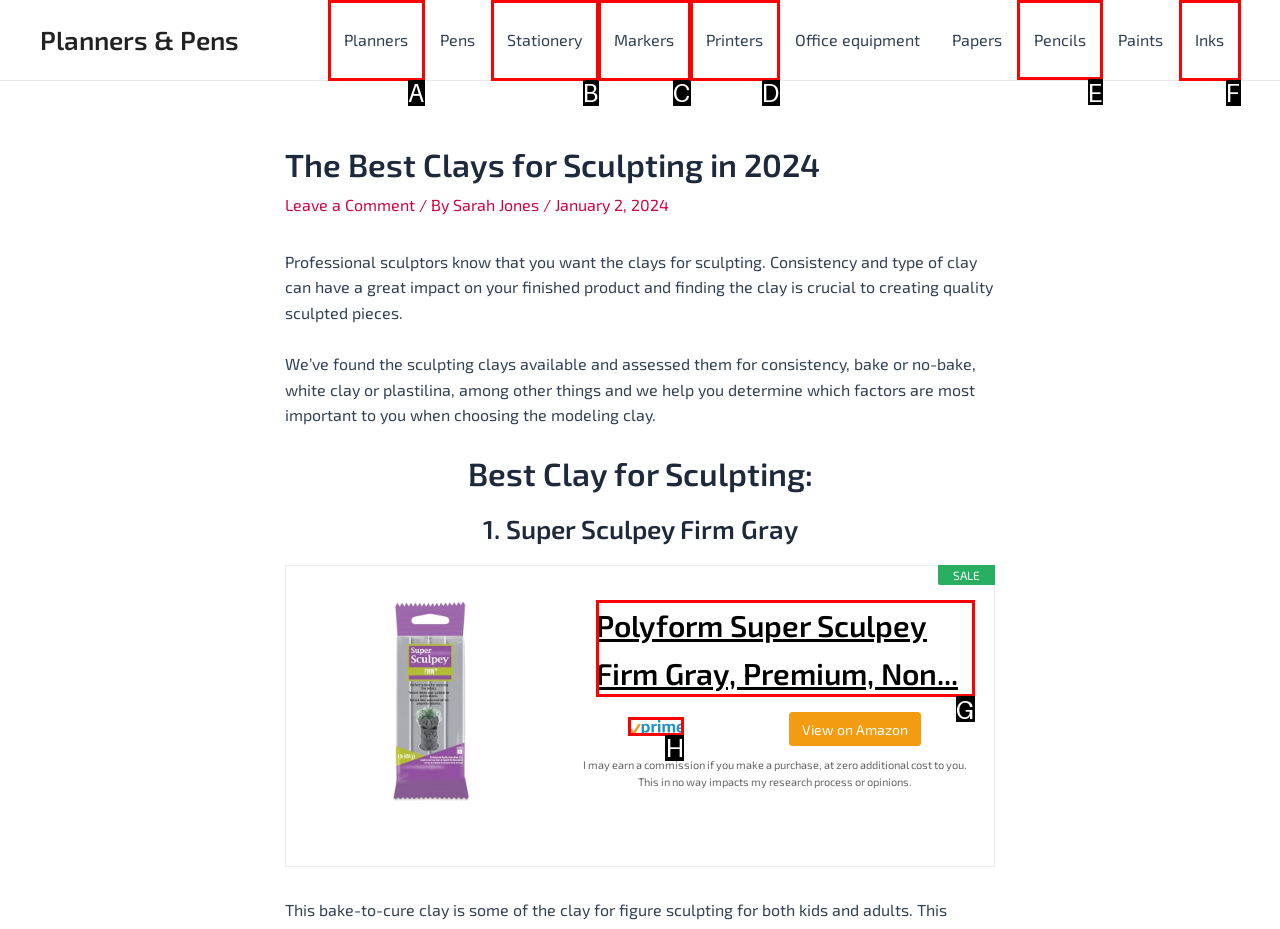Choose the UI element to click on to achieve this task: Navigate to the 'Pencils' section. Reply with the letter representing the selected element.

E